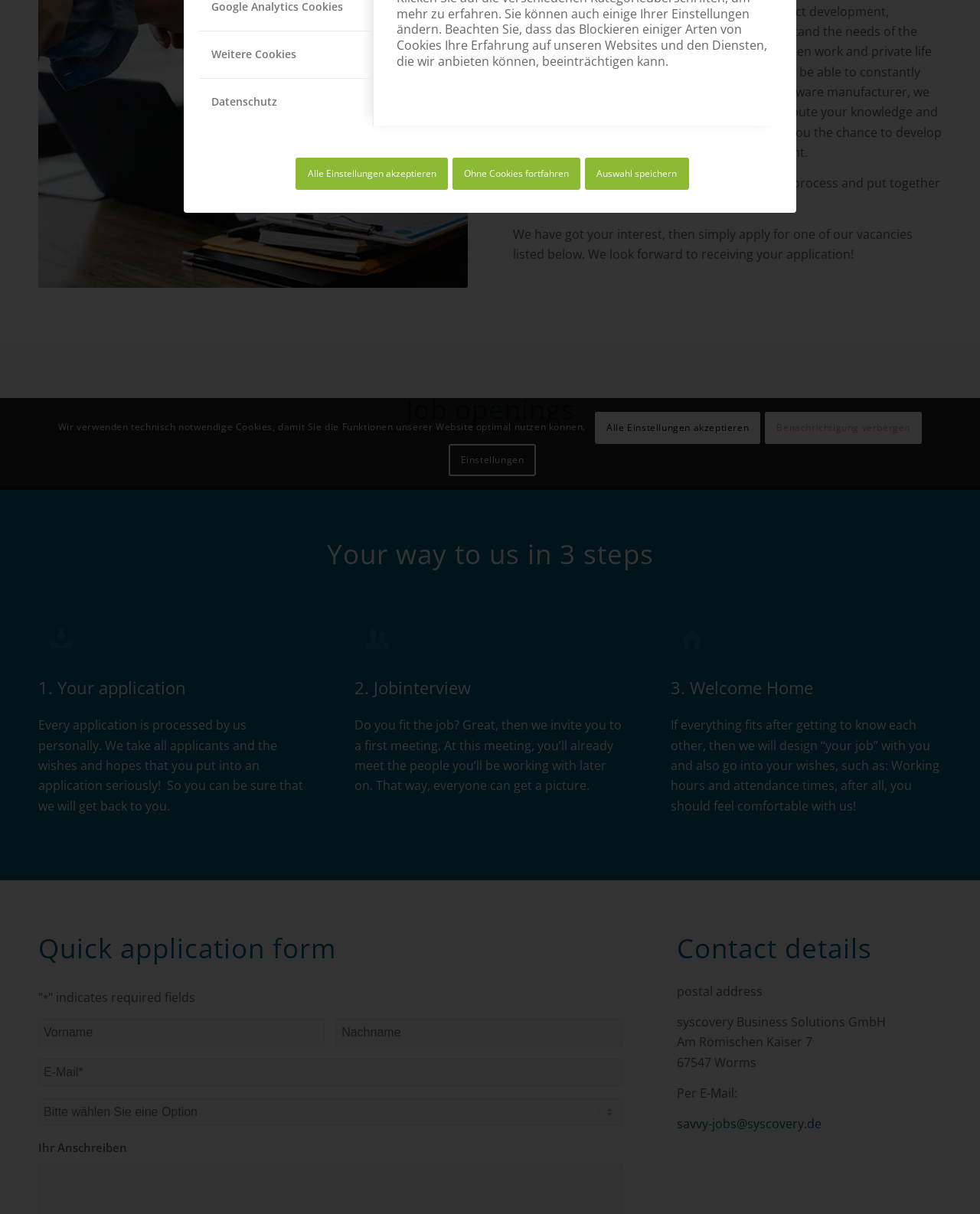Identify the bounding box coordinates for the UI element described as: "Ohne Cookies fortfahren".

[0.462, 0.13, 0.592, 0.156]